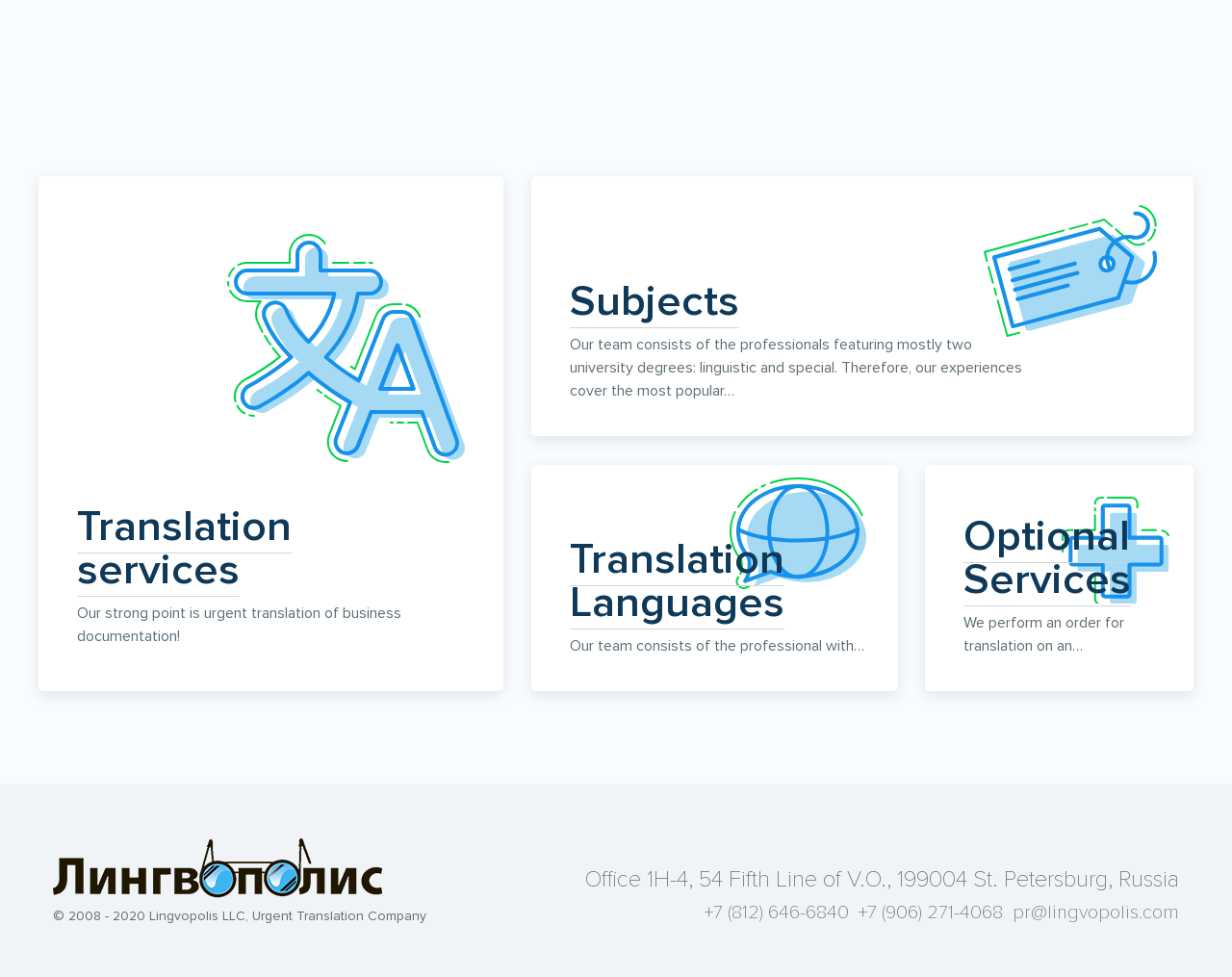Please answer the following query using a single word or phrase: 
Where is the office located?

St. Petersburg, Russia